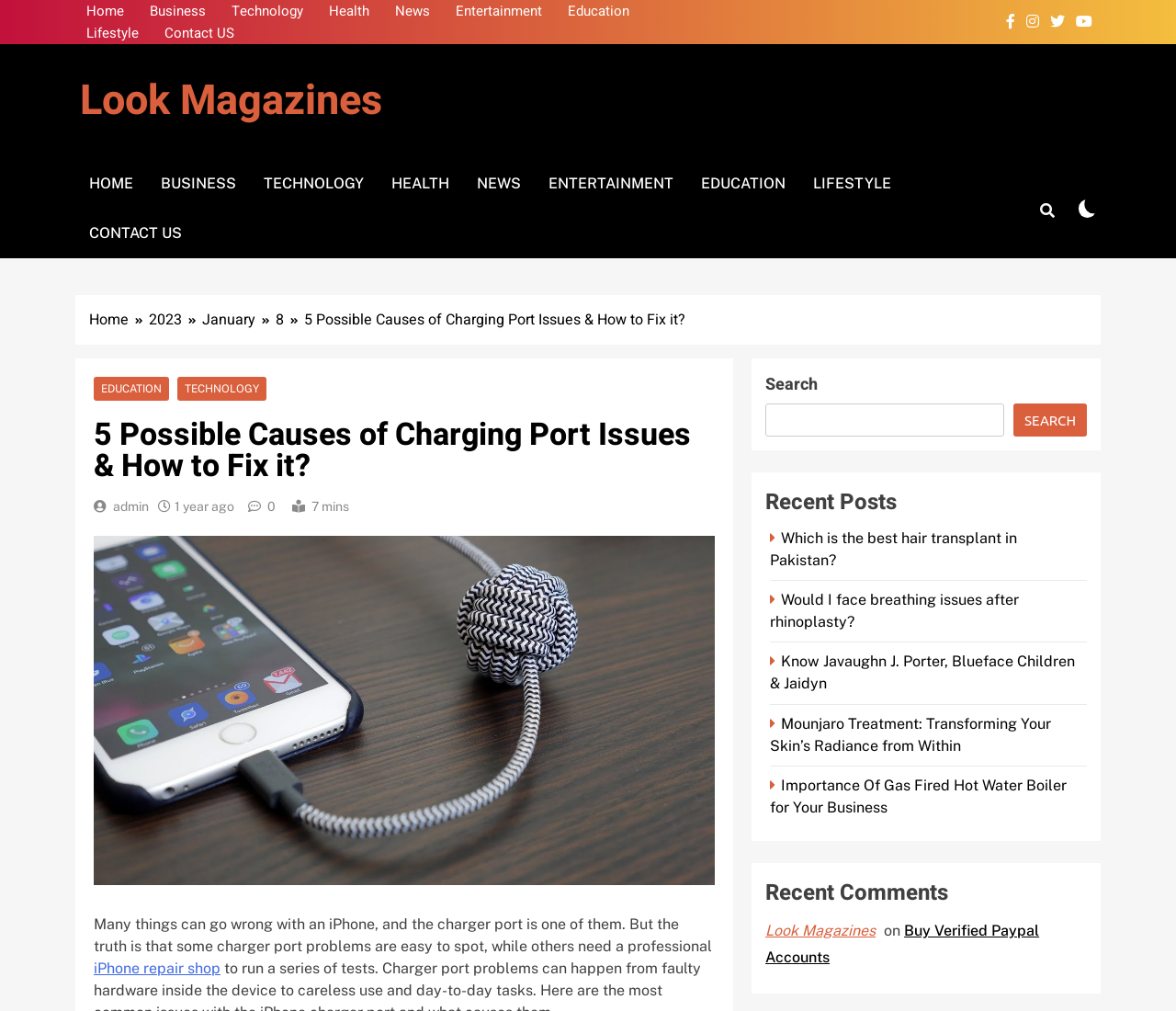What is the category of the article 'Which is the best hair transplant in Pakistan?'?
Could you give a comprehensive explanation in response to this question?

Based on the webpage content, the article 'Which is the best hair transplant in Pakistan?' is categorized under Health, as it discusses hair transplant, a medical procedure.